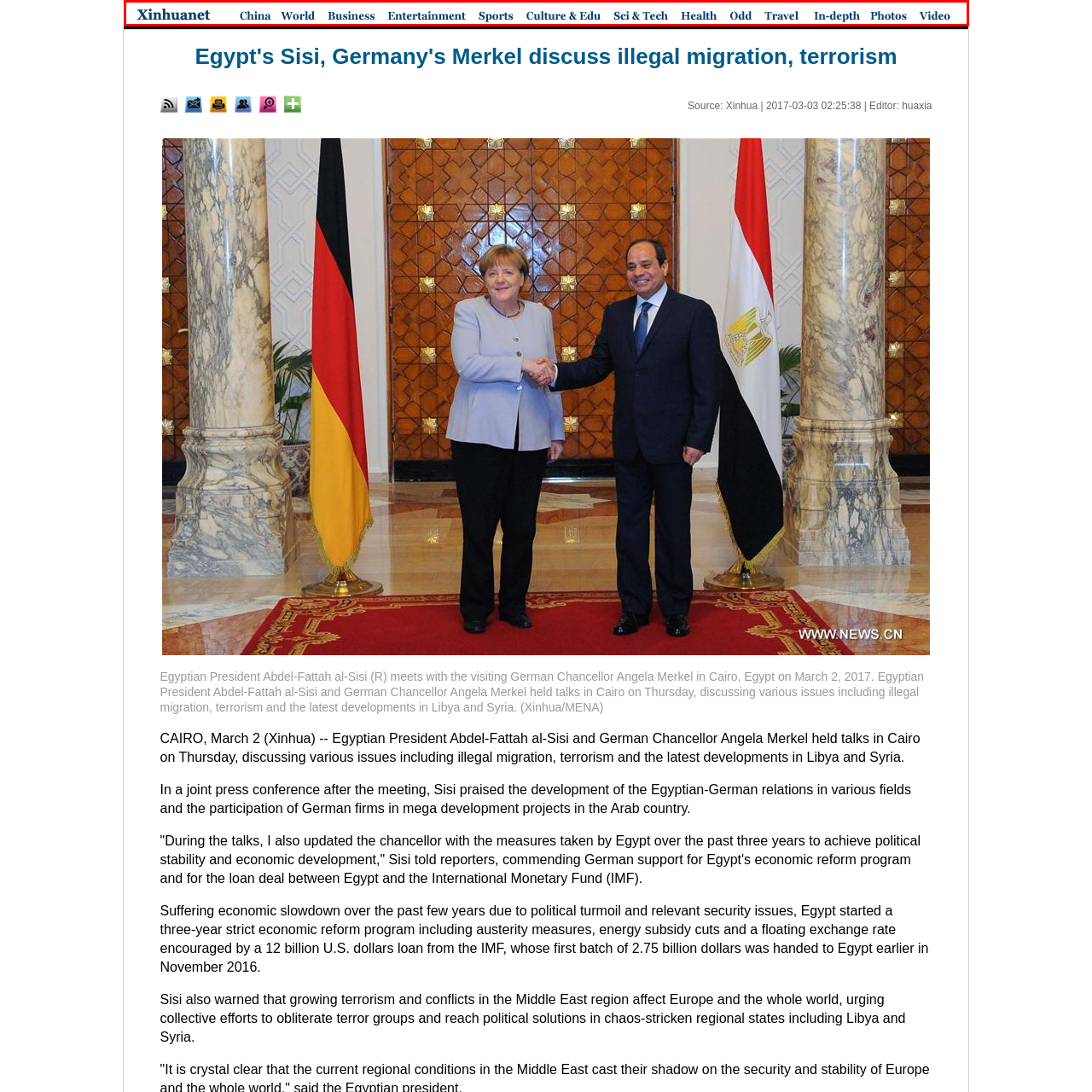Inspect the area enclosed by the red box and reply to the question using only one word or a short phrase: 
What are the main topics of discussion between the two leaders?

Illegal migration, terrorism, and regional developments